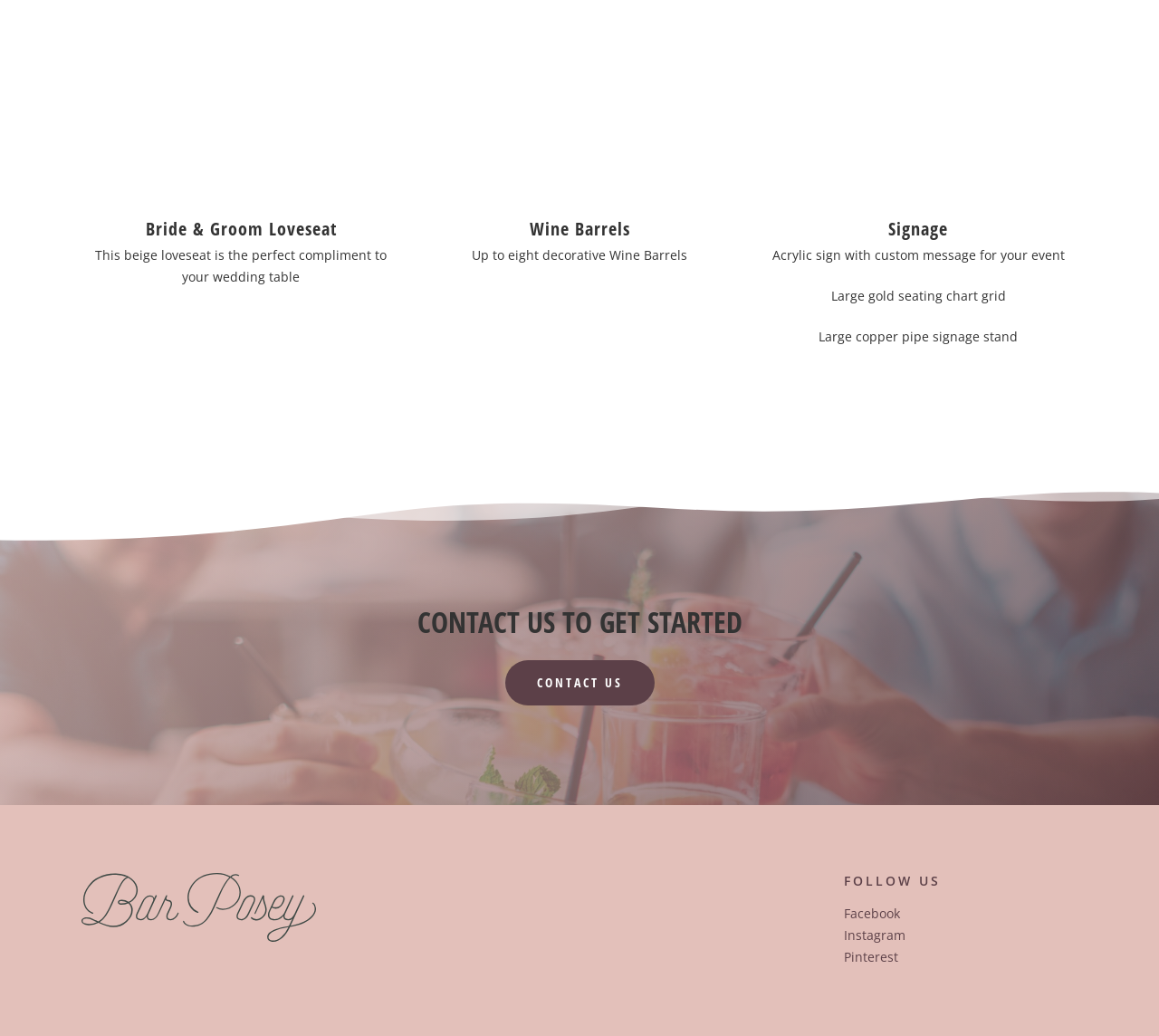What is the theme of the products offered?
From the screenshot, provide a brief answer in one word or phrase.

Wedding